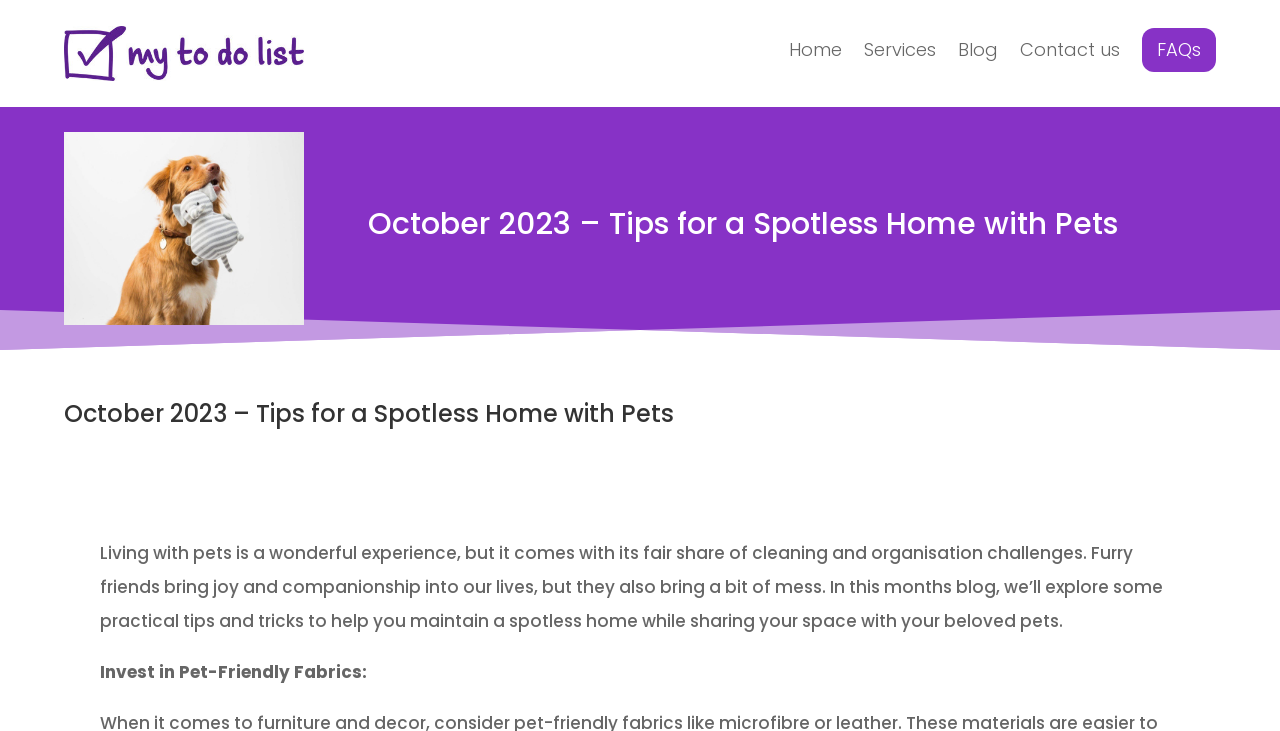Answer this question in one word or a short phrase: How many navigation links are present at the top of the page?

5